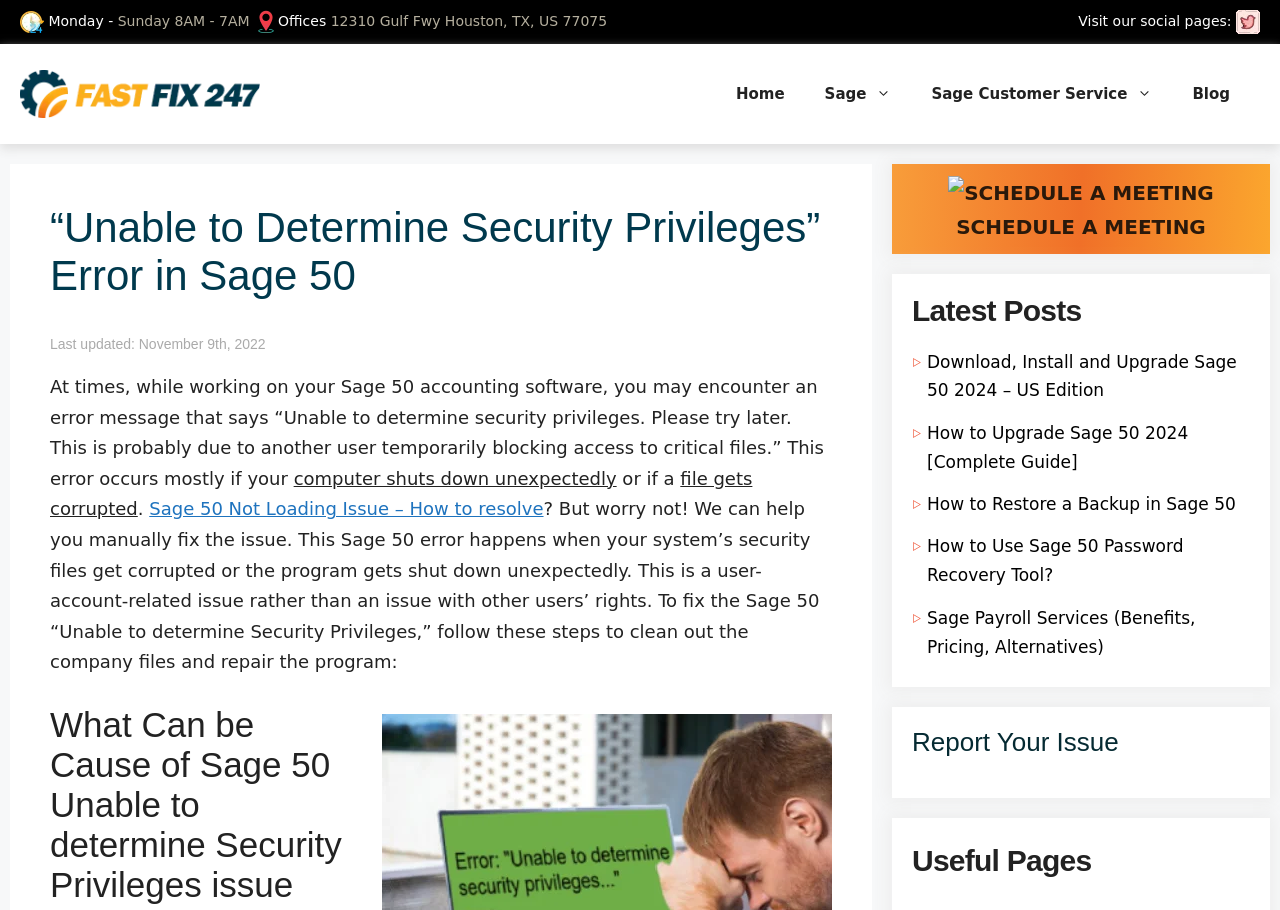Pinpoint the bounding box coordinates of the element you need to click to execute the following instruction: "Click the 'Fastfix247' link". The bounding box should be represented by four float numbers between 0 and 1, in the format [left, top, right, bottom].

[0.016, 0.09, 0.203, 0.113]